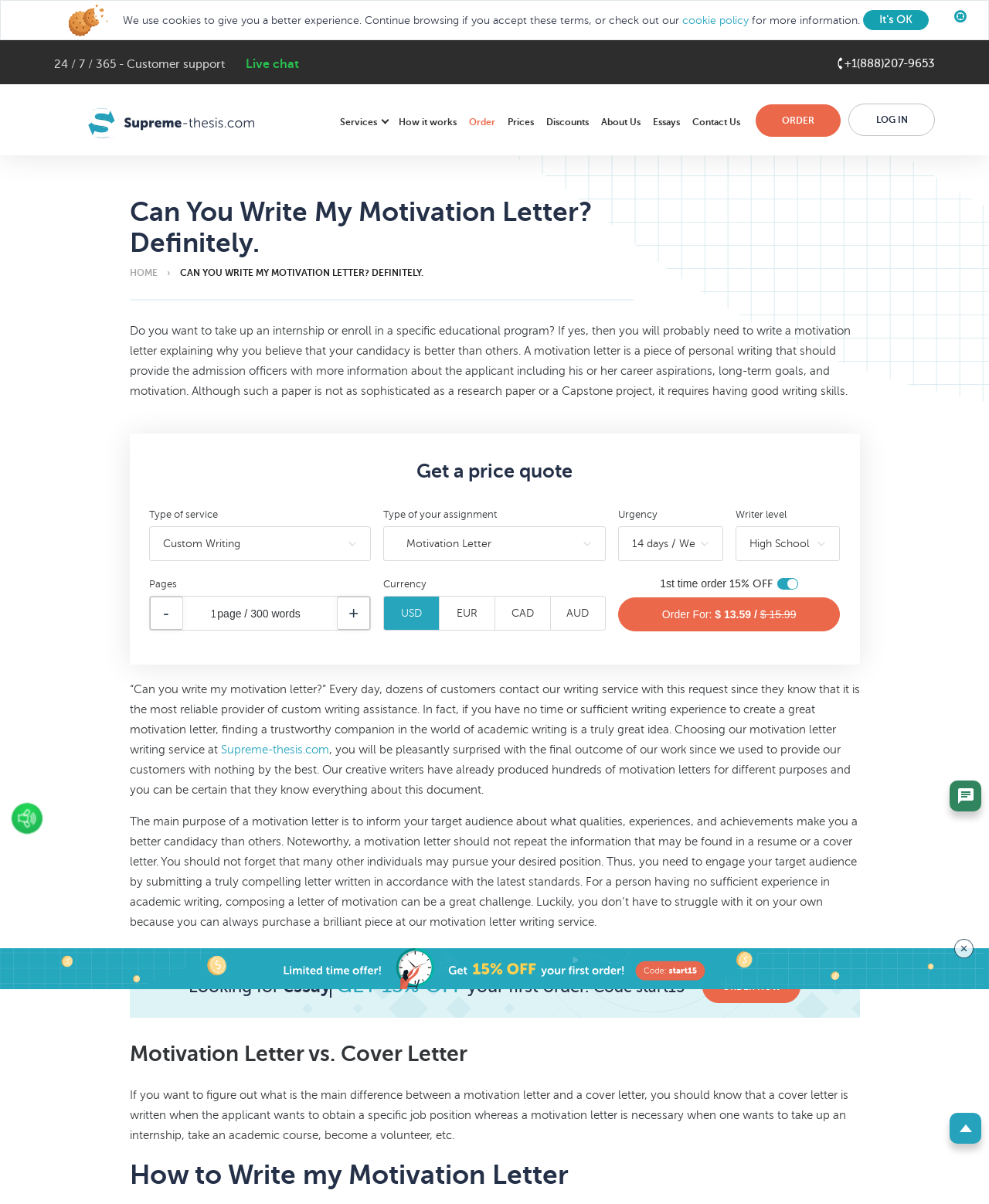Provide a brief response in the form of a single word or phrase:
What is the name of the writing service mentioned on the webpage?

Supreme-Thesis.com